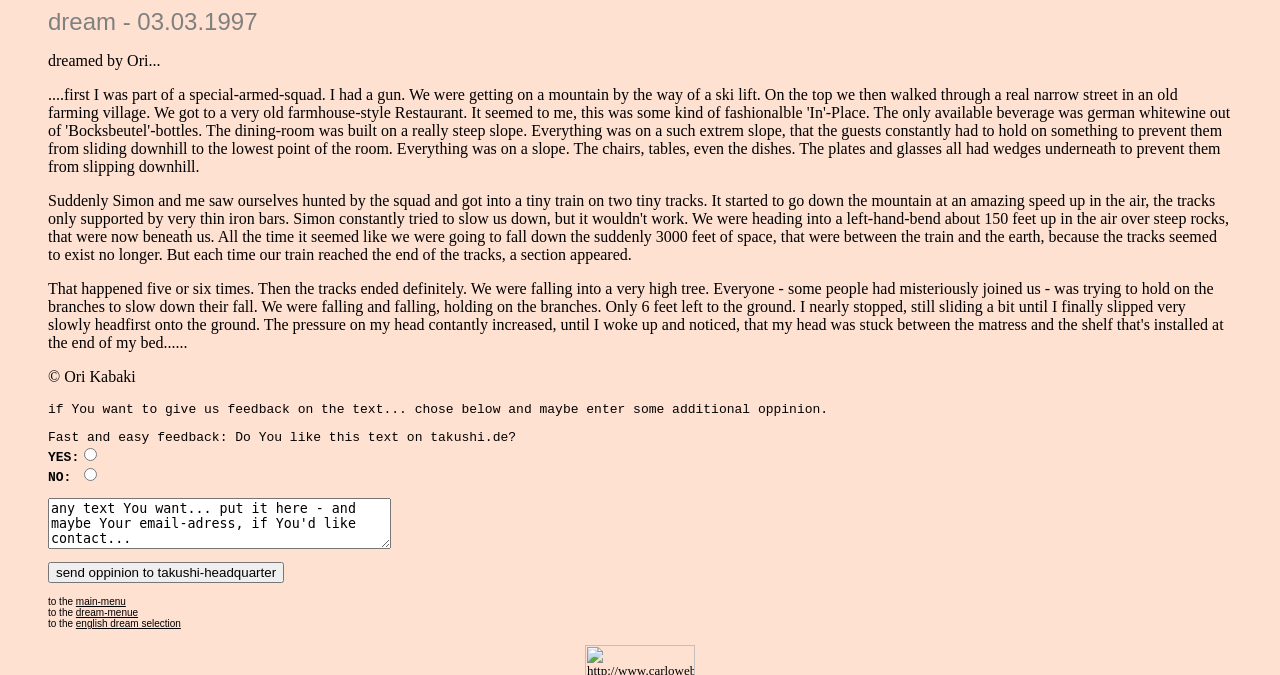Where does the 'main-menu' link lead to?
Please provide a detailed and comprehensive answer to the question.

The 'main-menu' link is likely to lead to the main menu of the Takushi Food Corporation website, providing access to other sections or pages of the website.